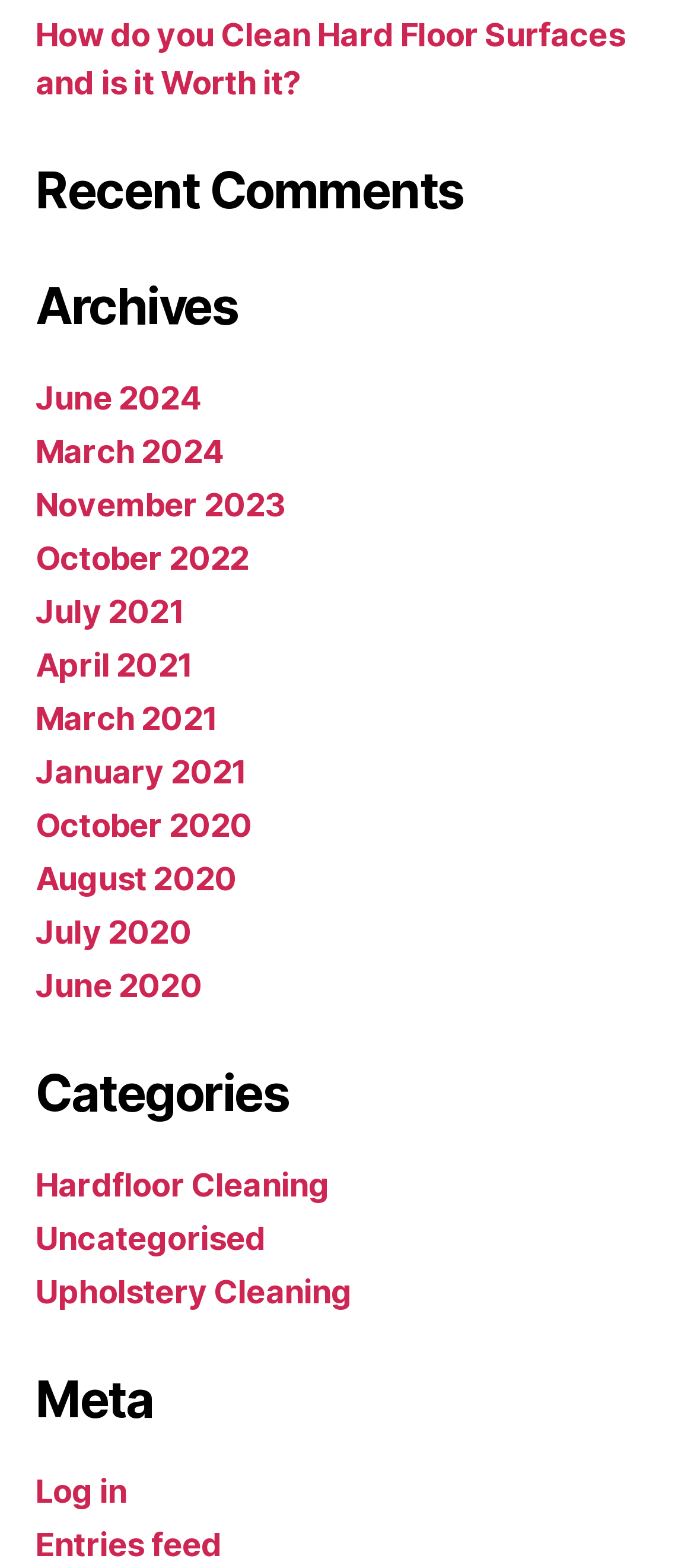Highlight the bounding box coordinates of the element you need to click to perform the following instruction: "View recent comments."

[0.051, 0.102, 0.949, 0.142]